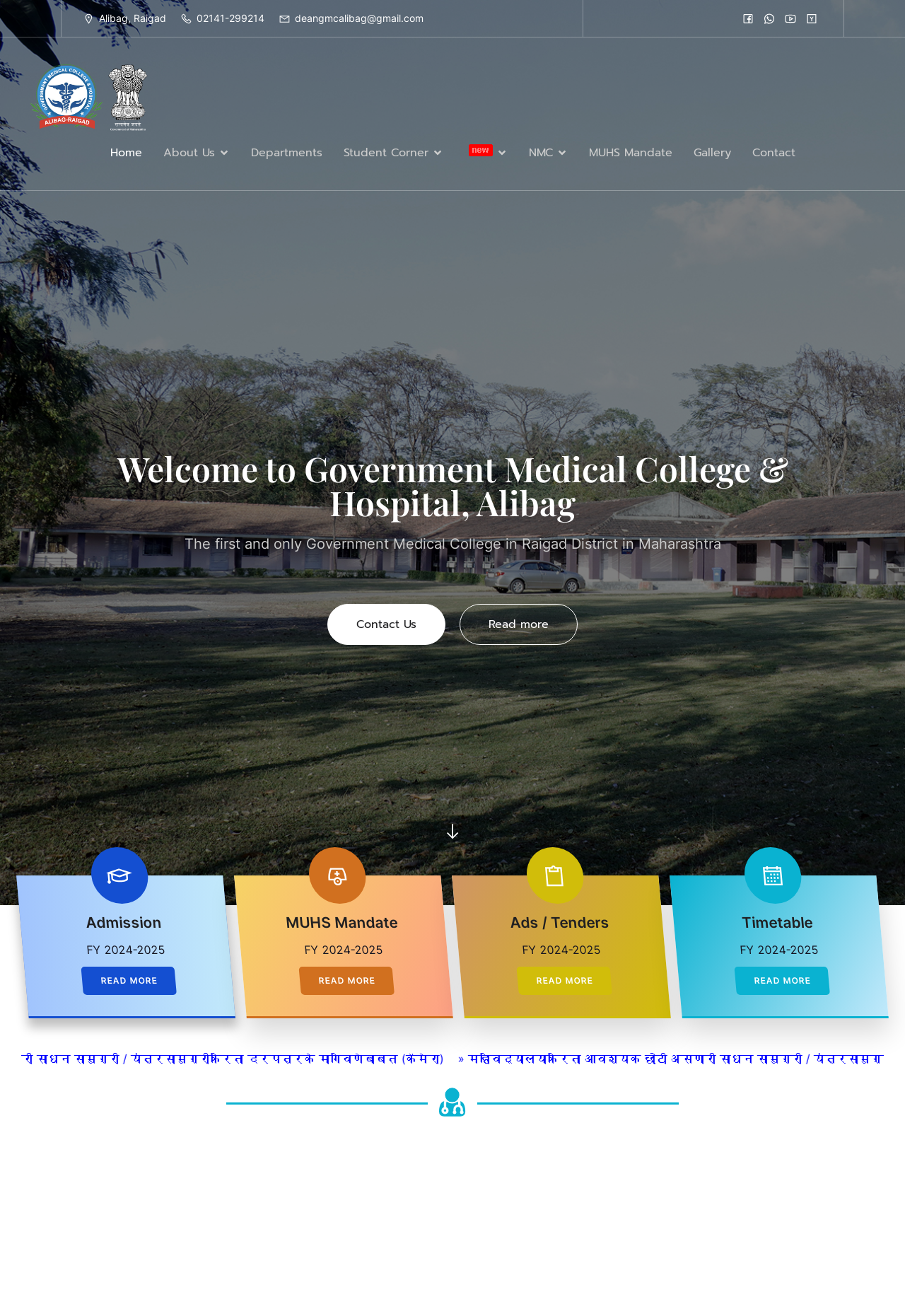What is the contact number of the college?
Give a detailed response to the question by analyzing the screenshot.

The contact number of the college can be found at the top of the webpage, where it is written '02141-299214' in a static text element, next to the location.